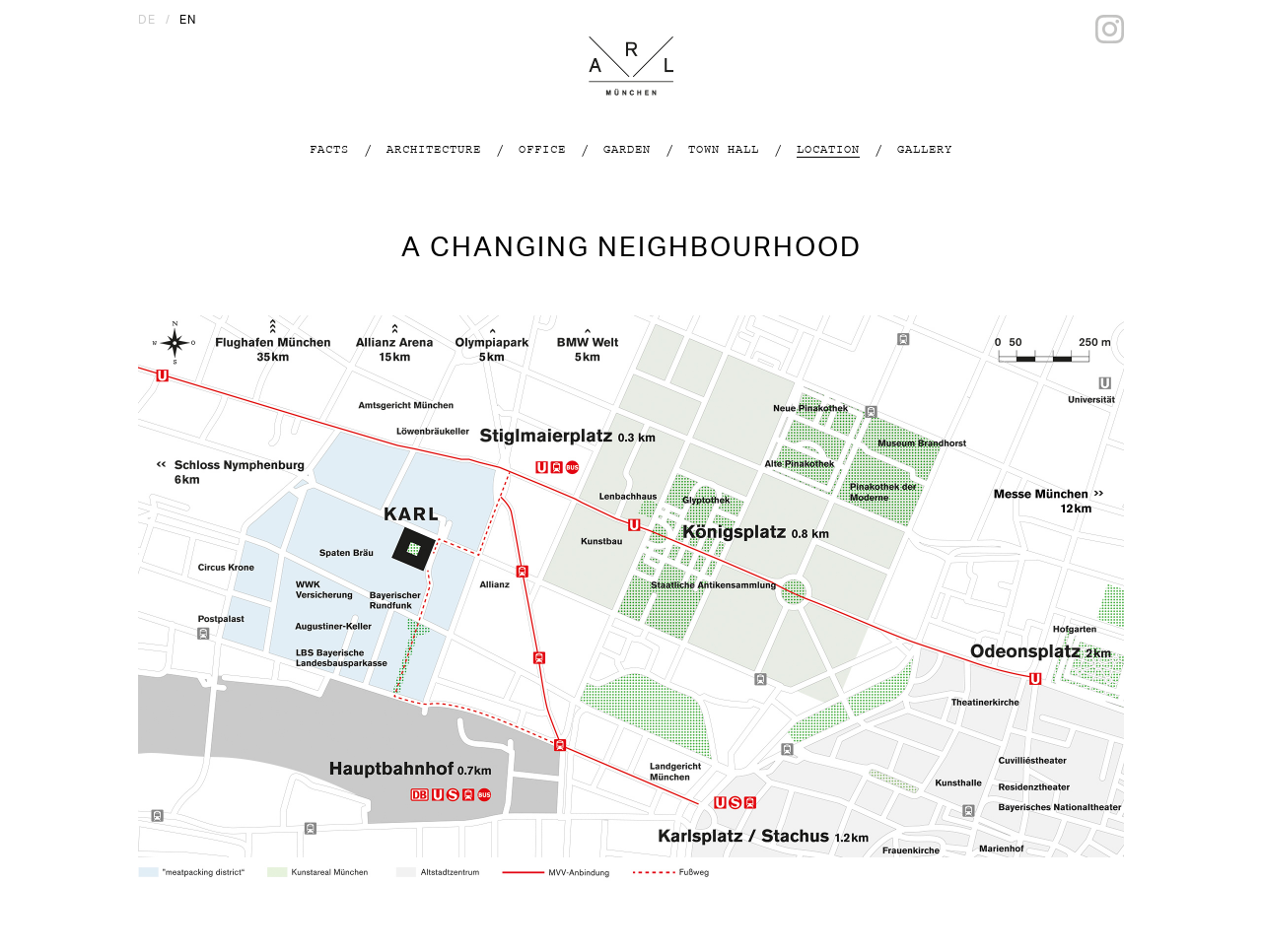Please determine the bounding box of the UI element that matches this description: parent_node: DE/EN. The coordinates should be given as (top-left x, top-left y, bottom-right x, bottom-right y), with all values between 0 and 1.

[0.109, 0.031, 0.891, 0.164]